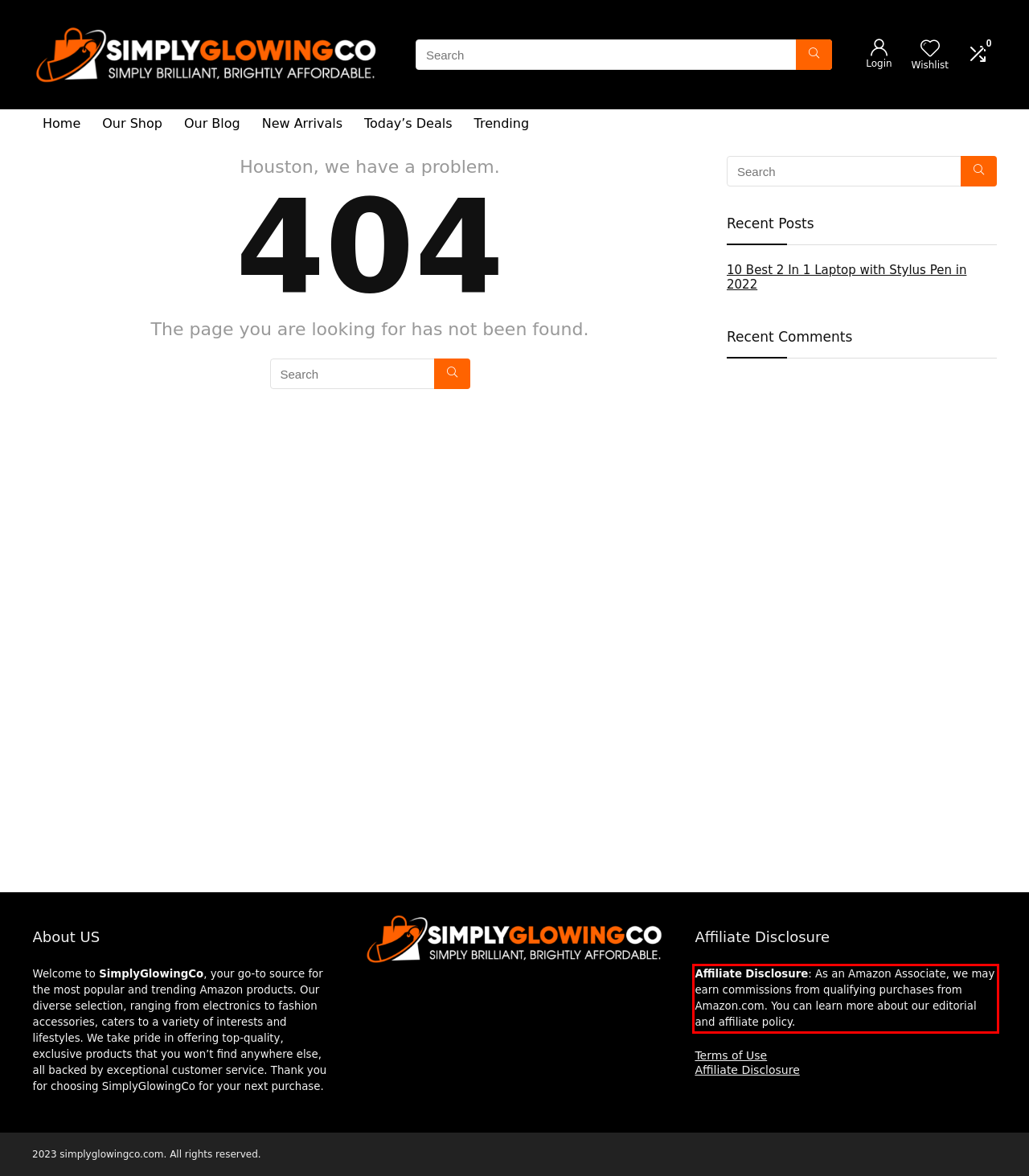Given a screenshot of a webpage with a red bounding box, please identify and retrieve the text inside the red rectangle.

Affiliate Disclosure: As an Amazon Associate, we may earn commissions from qualifying purchases from Amazon.com. You can learn more about our editorial and affiliate policy.